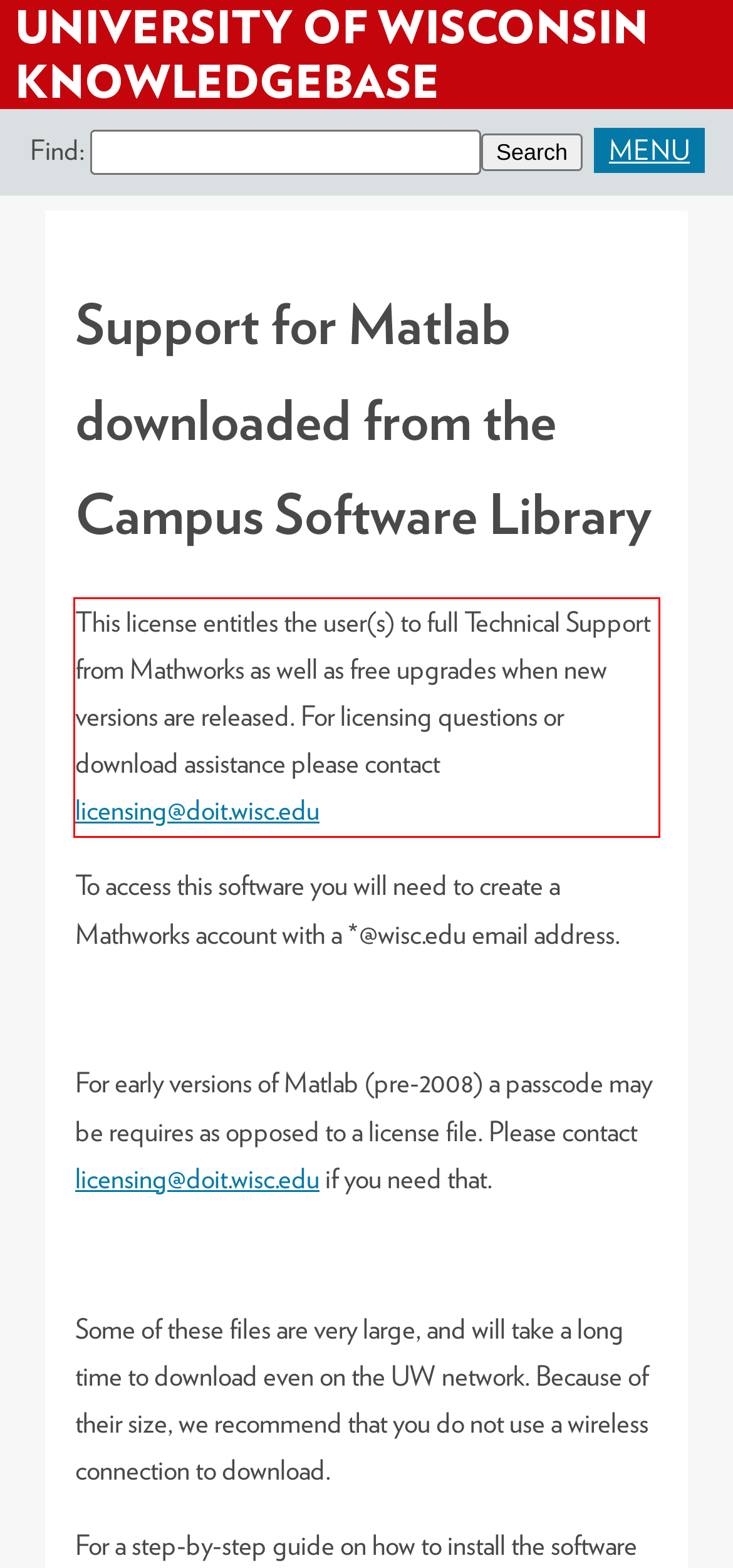Please recognize and transcribe the text located inside the red bounding box in the webpage image.

This license entitles the user(s) to full Technical Support from Mathworks as well as free upgrades when new versions are released. For licensing questions or download assistance please contact licensing@doit.wisc.edu